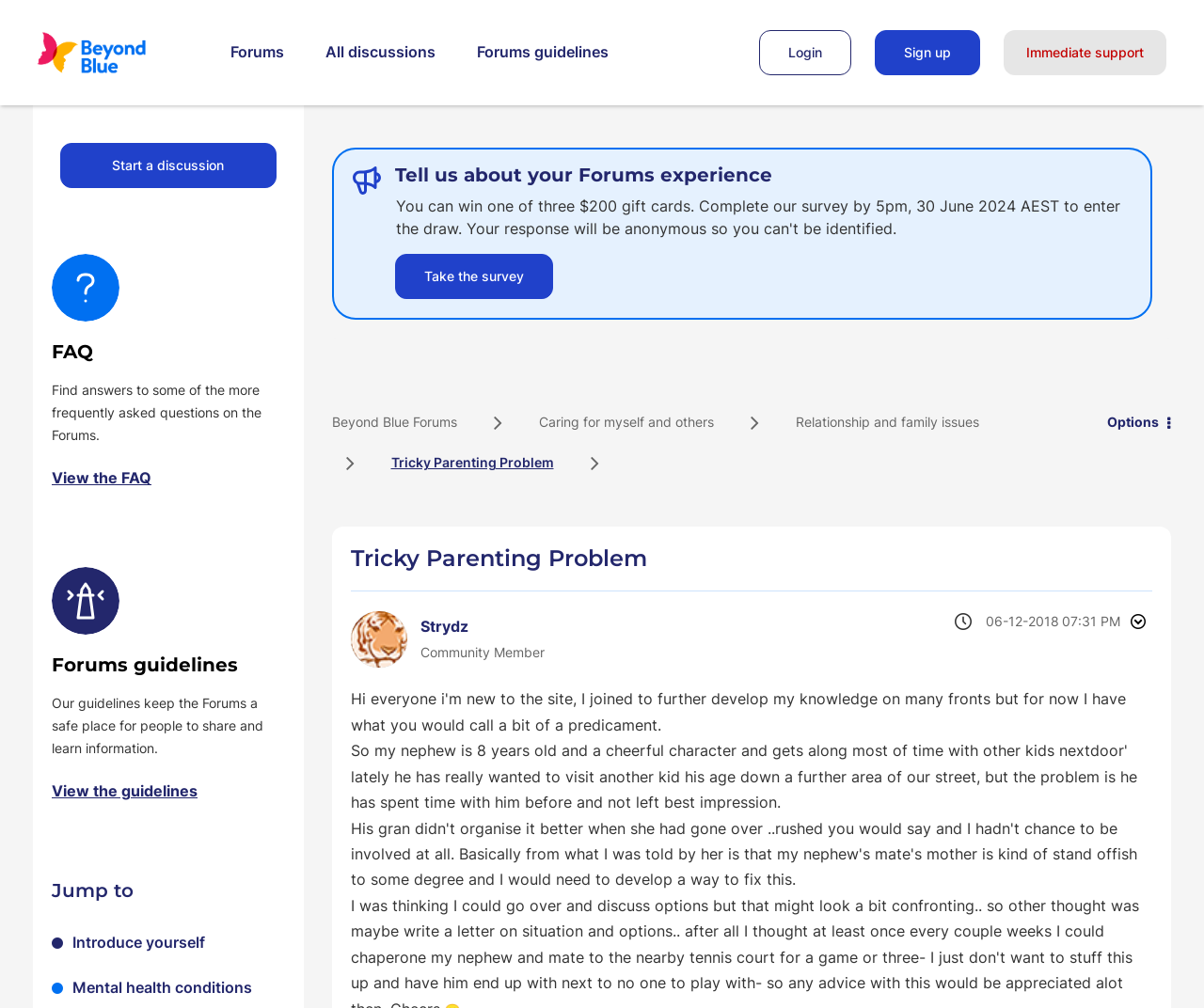What is the role of Strydz in the community?
Provide a detailed and well-explained answer to the question.

The role of Strydz in the community can be found below the topic title, where it says 'Community Member'.